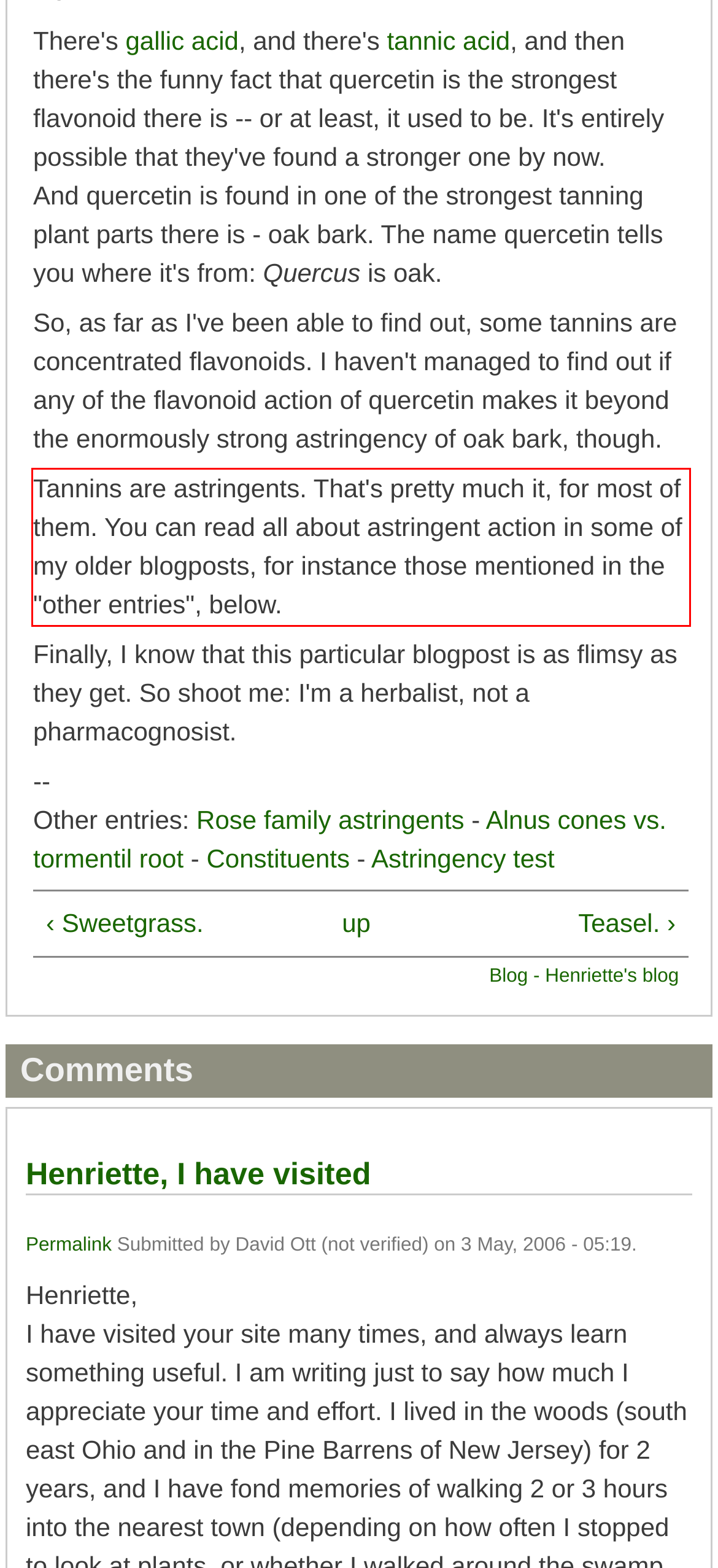Given a screenshot of a webpage with a red bounding box, extract the text content from the UI element inside the red bounding box.

Tannins are astringents. That's pretty much it, for most of them. You can read all about astringent action in some of my older blogposts, for instance those mentioned in the "other entries", below.